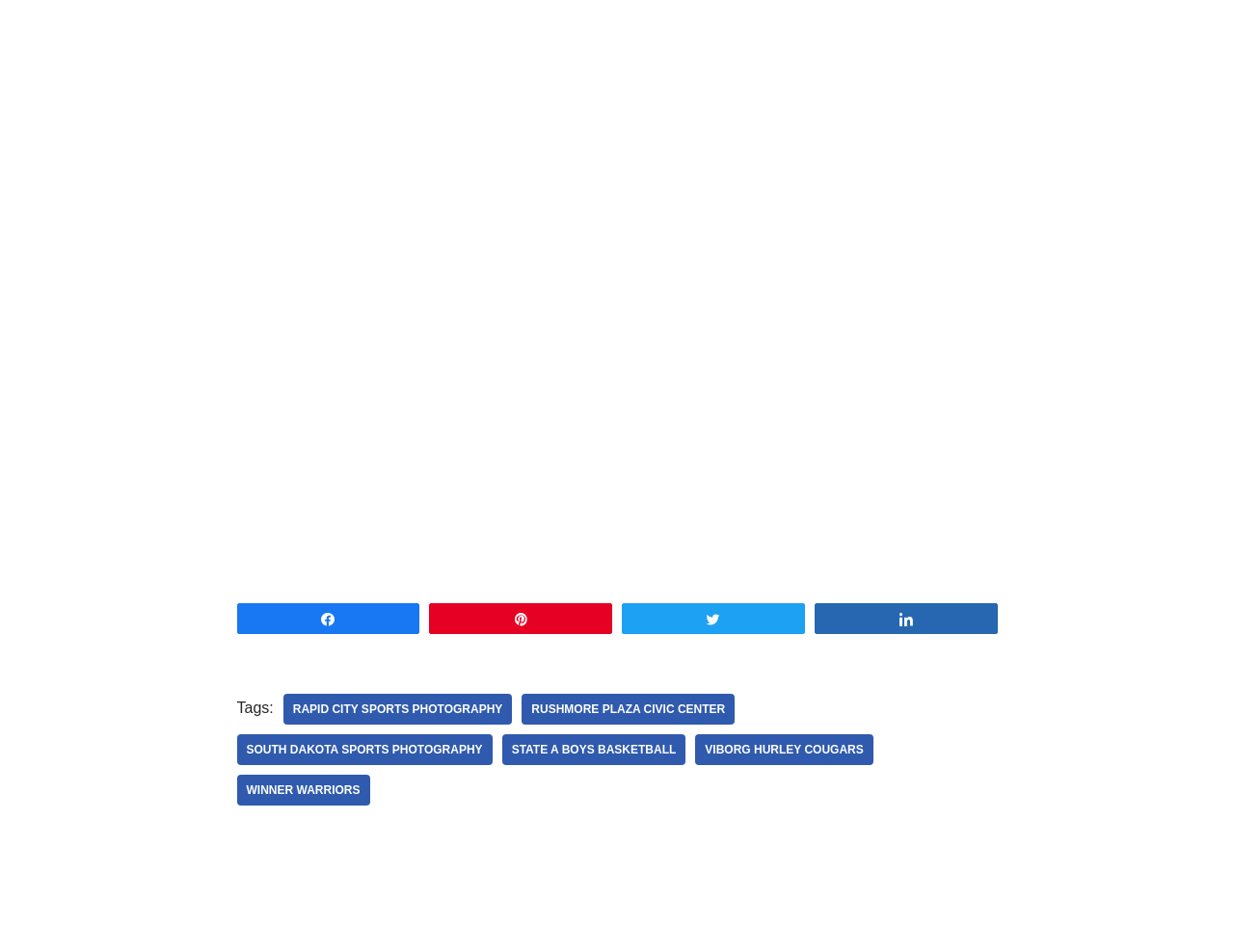Using the provided description Share, find the bounding box coordinates for the UI element. Provide the coordinates in (top-left x, top-left y, bottom-right x, bottom-right y) format, ensuring all values are between 0 and 1.

[0.661, 0.635, 0.807, 0.665]